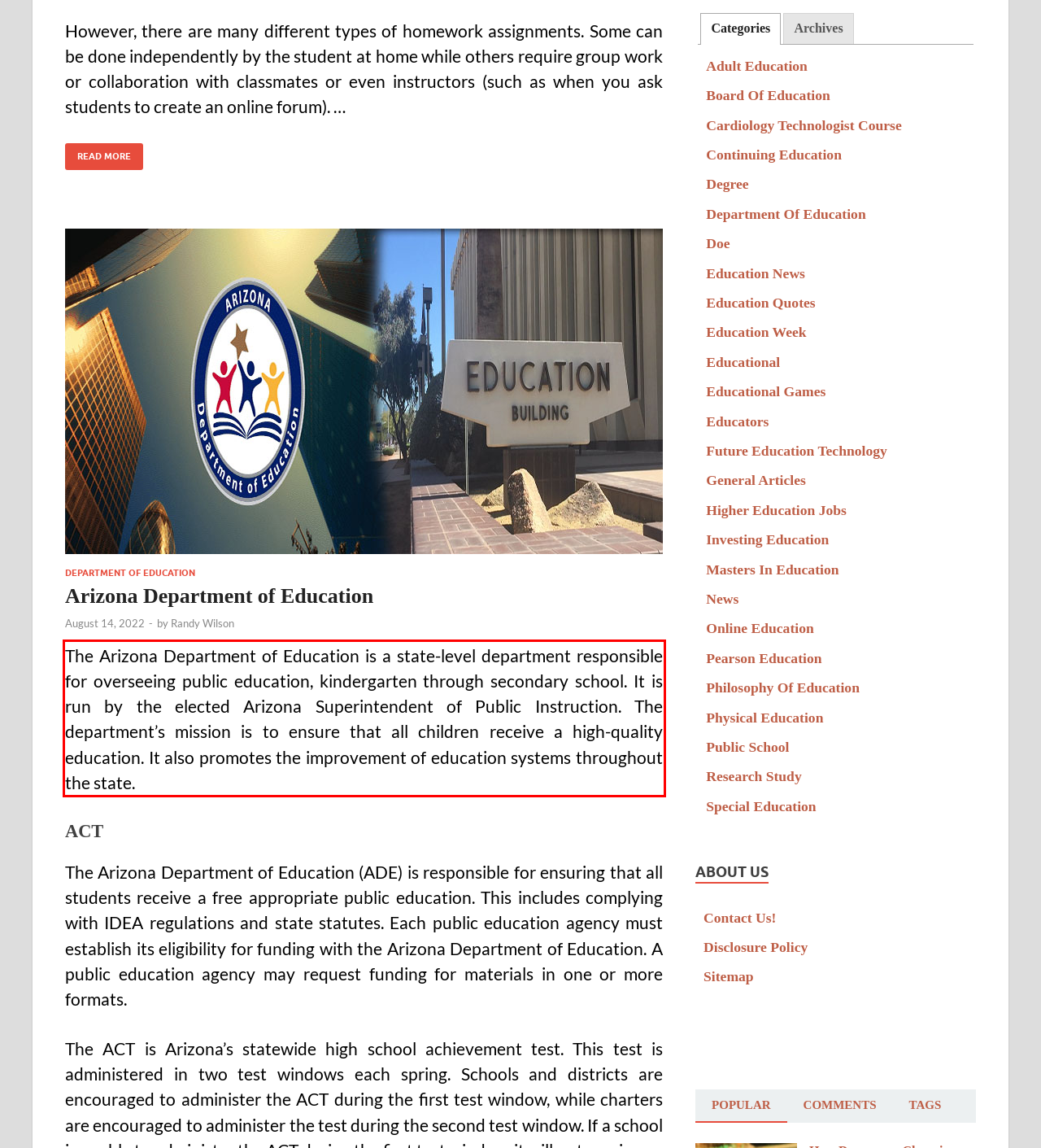Please perform OCR on the UI element surrounded by the red bounding box in the given webpage screenshot and extract its text content.

The Arizona Department of Education is a state-level department responsible for overseeing public education, kindergarten through secondary school. It is run by the elected Arizona Superintendent of Public Instruction. The department’s mission is to ensure that all children receive a high-quality education. It also promotes the improvement of education systems throughout the state.